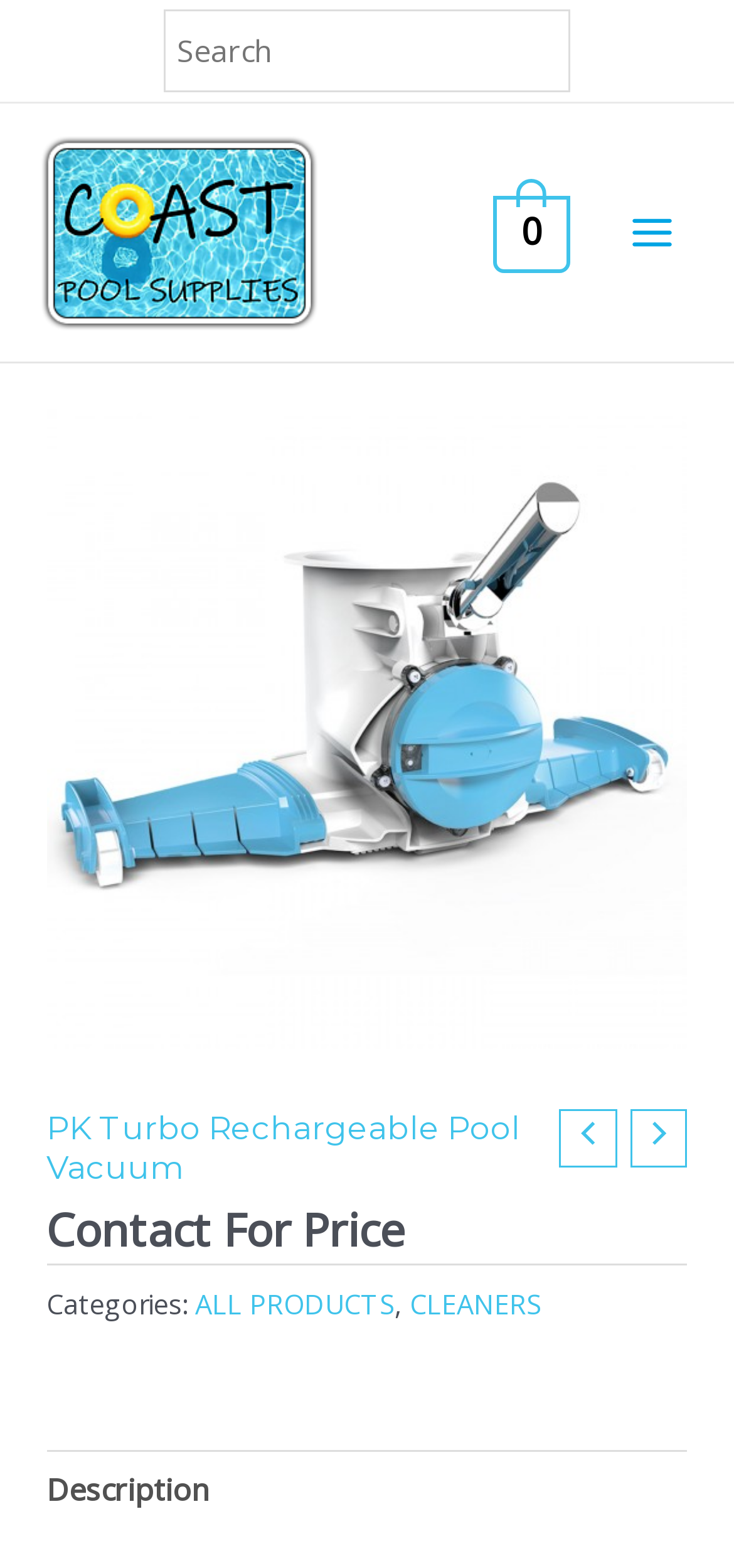Based on what you see in the screenshot, provide a thorough answer to this question: How many tabs are available?

I counted the number of tabs available by looking at the tablist and the single tab 'Description', which indicates that there is only 1 tab available.